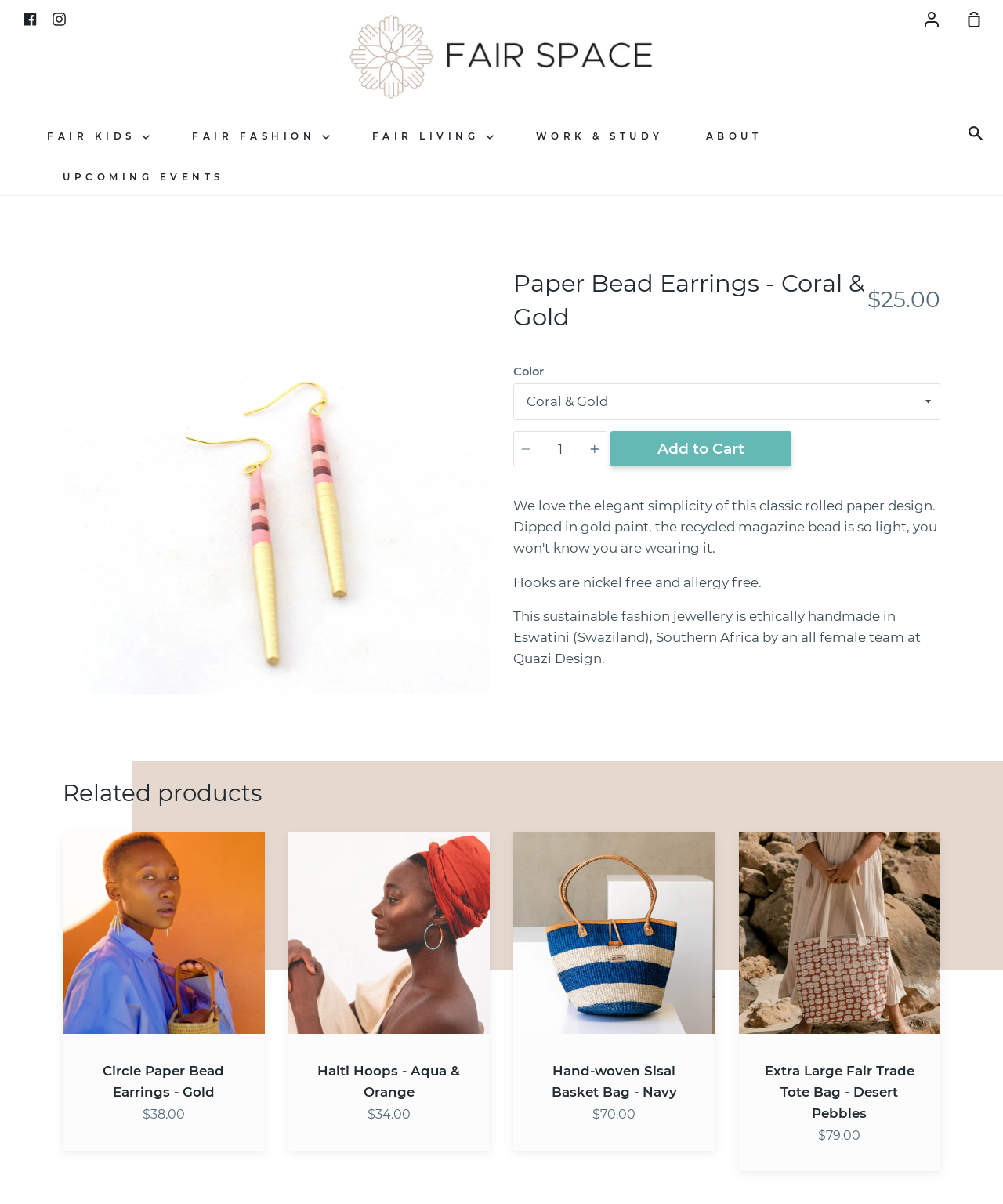Could you find the bounding box coordinates of the clickable area to complete this instruction: "Select a different color"?

[0.512, 0.319, 0.938, 0.349]